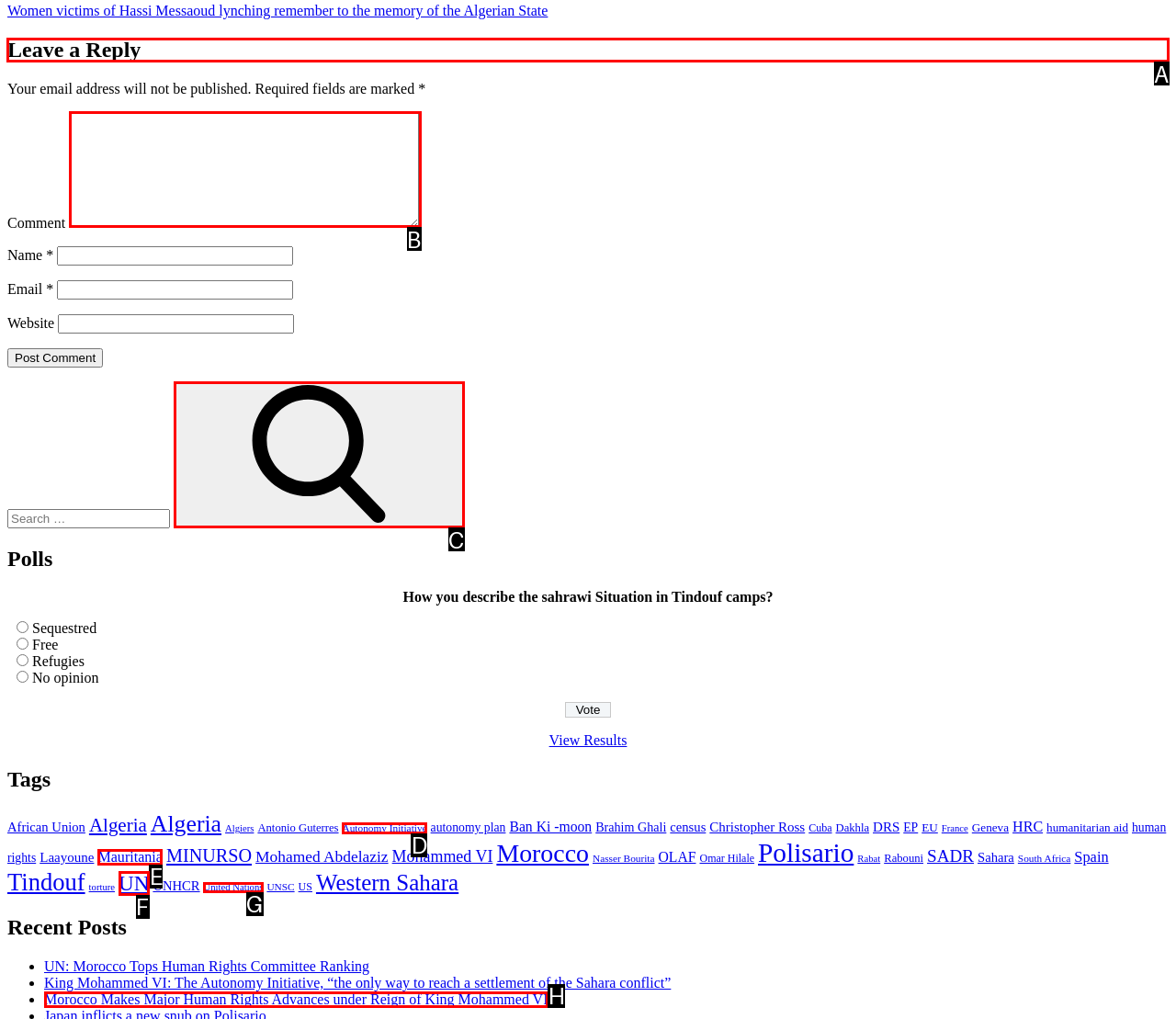Tell me which one HTML element I should click to complete the following task: Leave a reply Answer with the option's letter from the given choices directly.

A